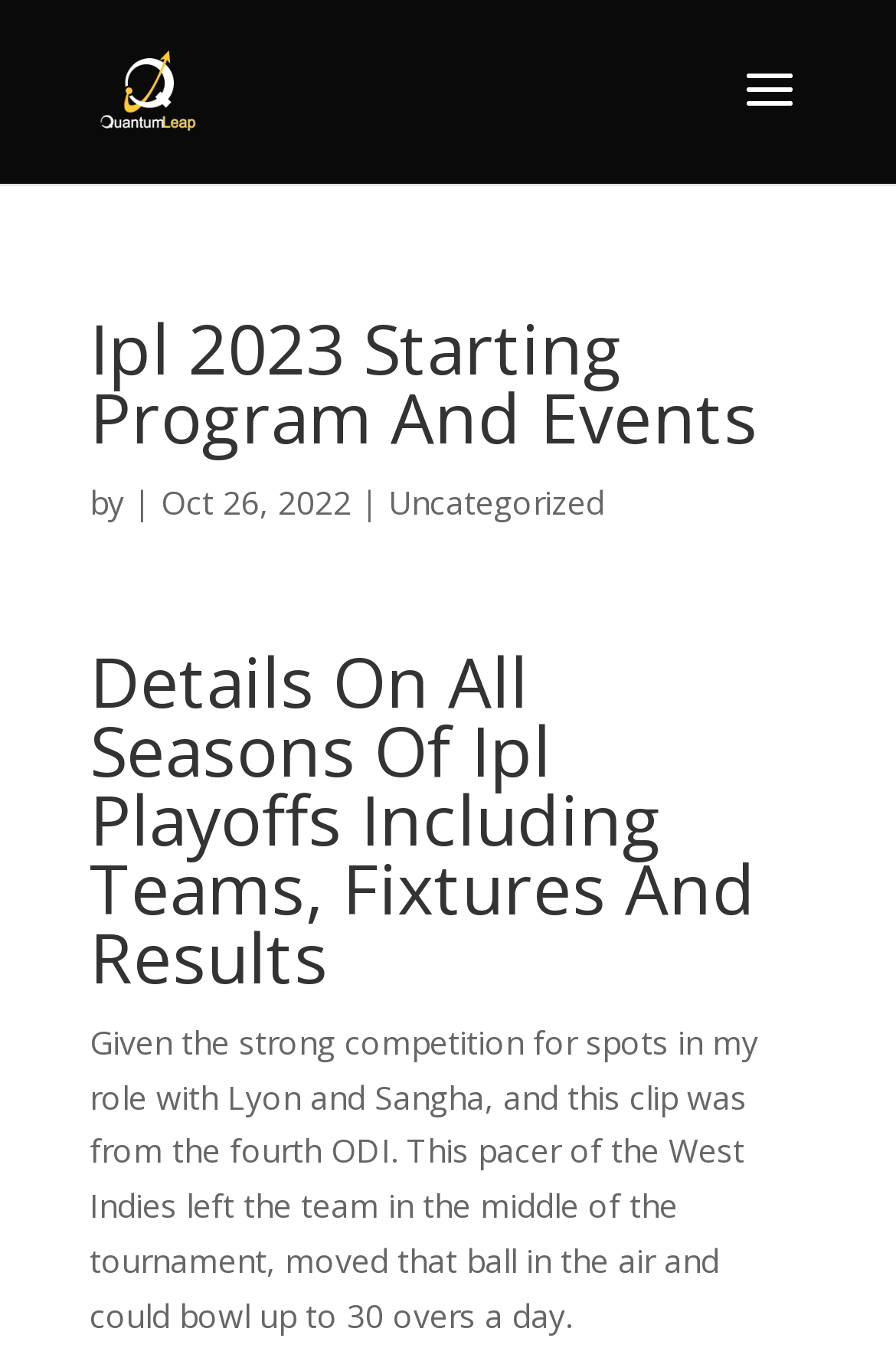Determine the bounding box for the UI element as described: "alt="Quantum Leap"". The coordinates should be represented as four float numbers between 0 and 1, formatted as [left, top, right, bottom].

[0.11, 0.049, 0.221, 0.081]